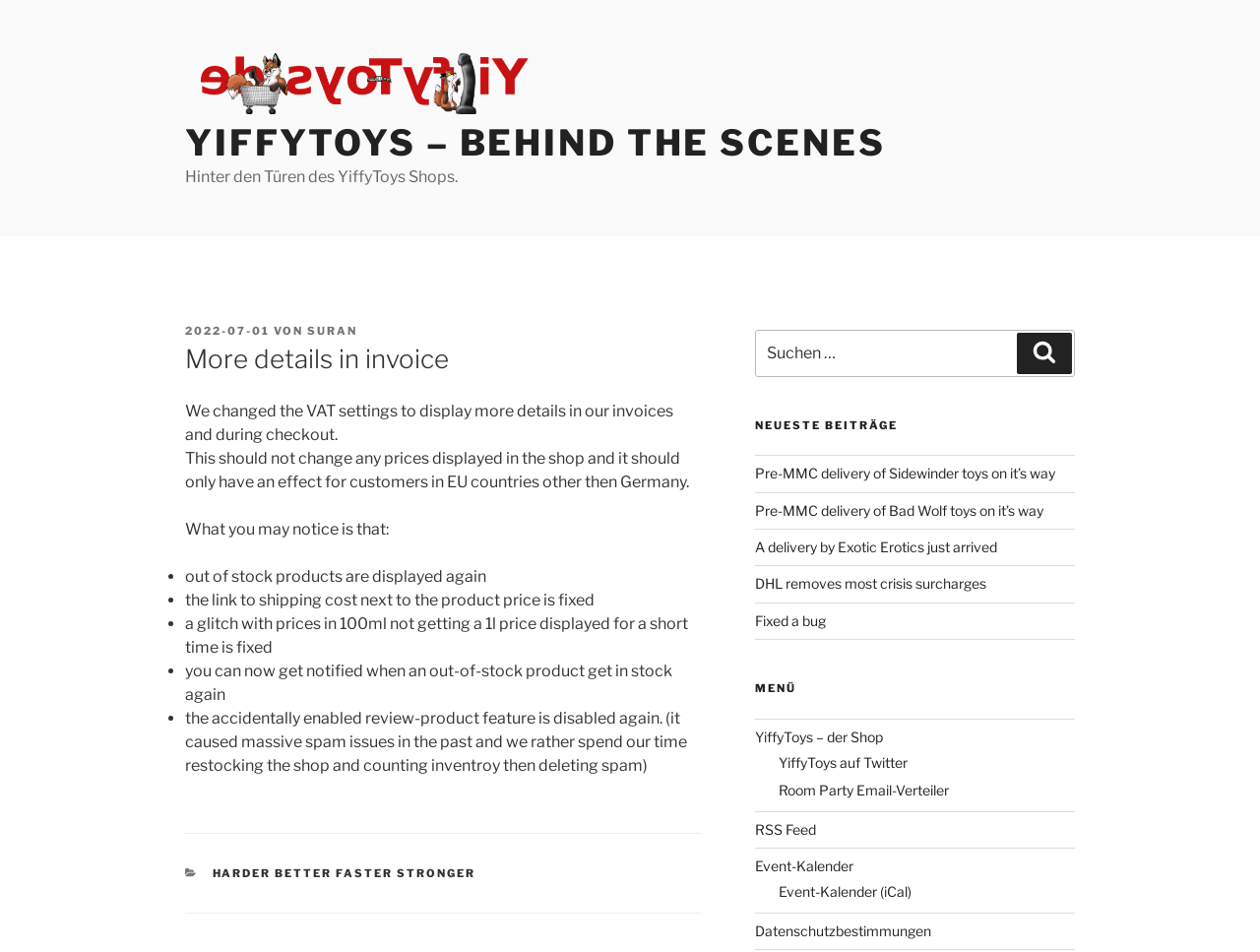Use one word or a short phrase to answer the question provided: 
What is the name of the first article in the 'Neueste Beiträge' section?

Pre-MMC delivery of Sidewinder toys on it’s way